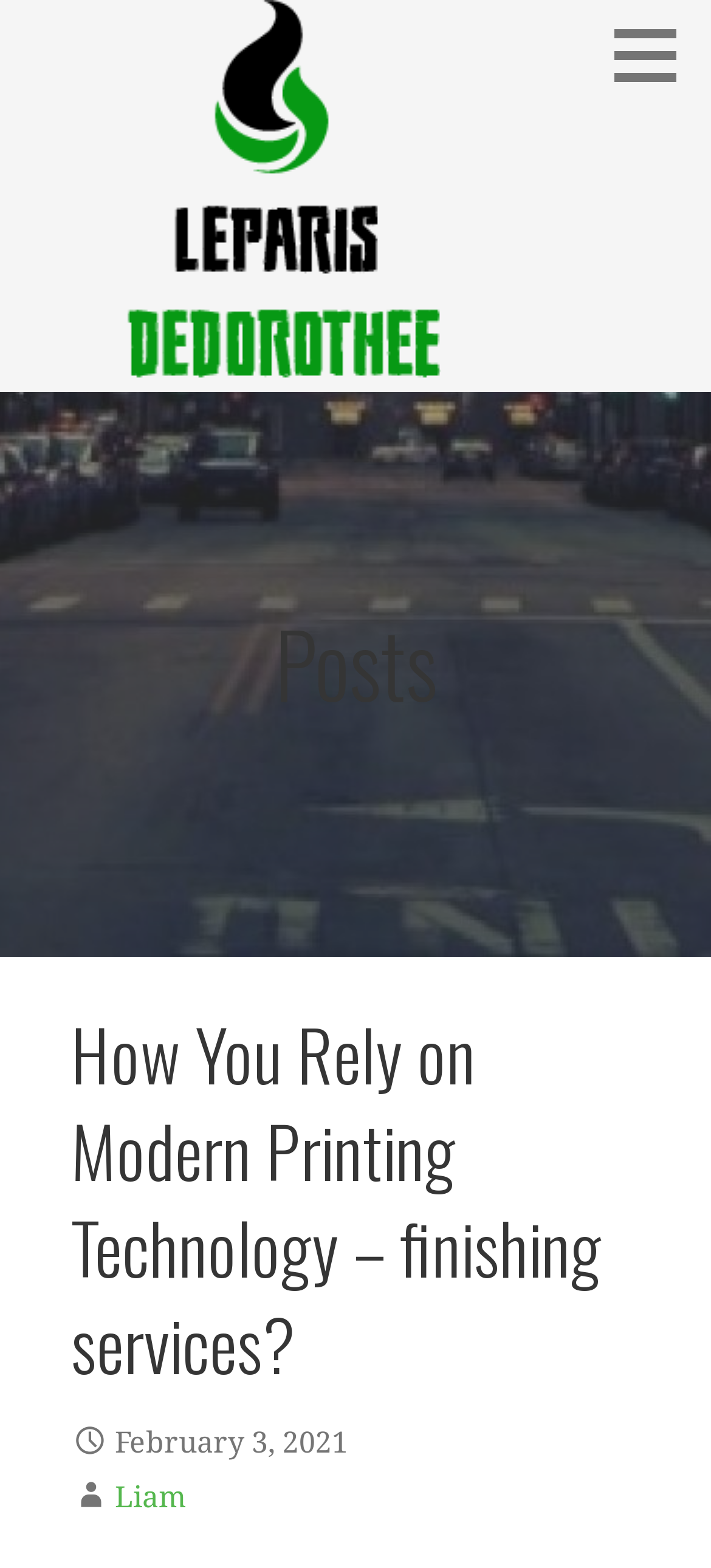Identify and provide the main heading of the webpage.

How You Rely on Modern Printing Technology – finishing services?